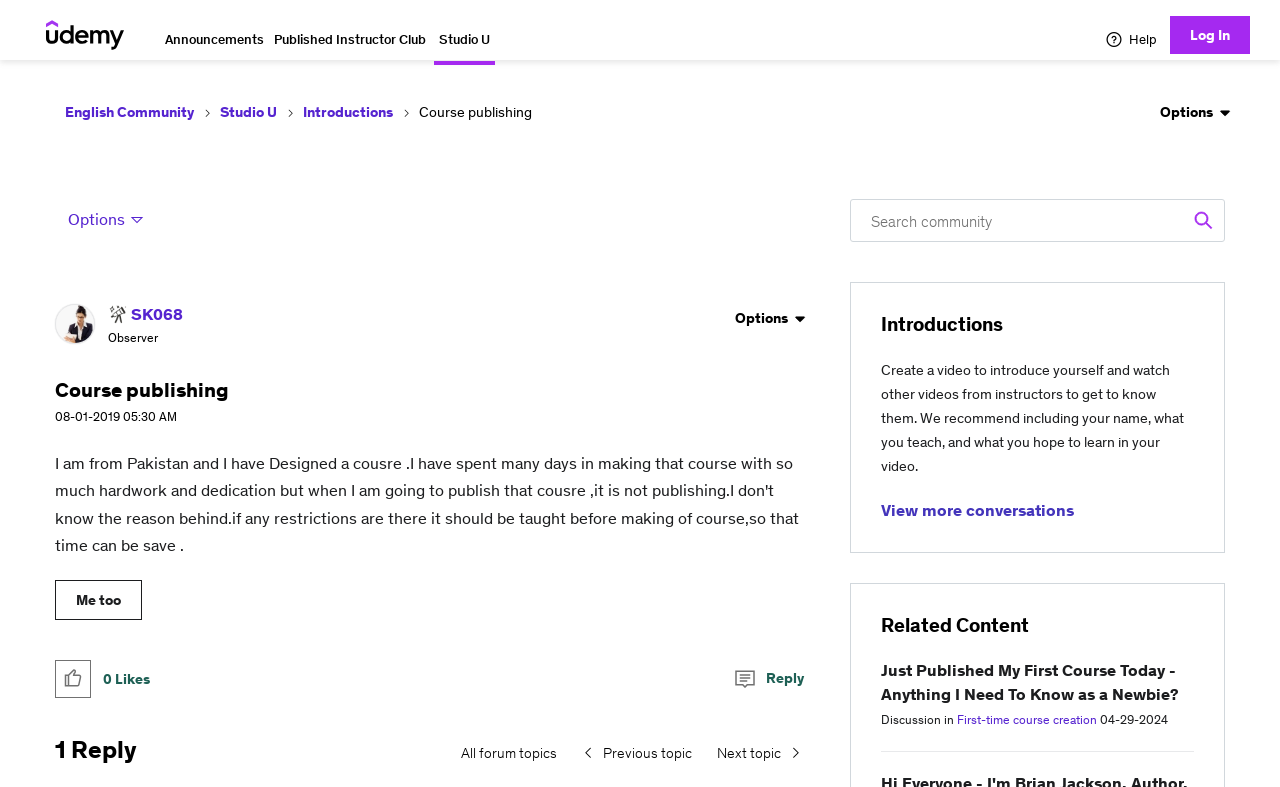From the image, can you give a detailed response to the question below:
How many replies are there to the current topic?

The number of replies can be found in the static text element at the bottom of the webpage, which says '1 Reply'.